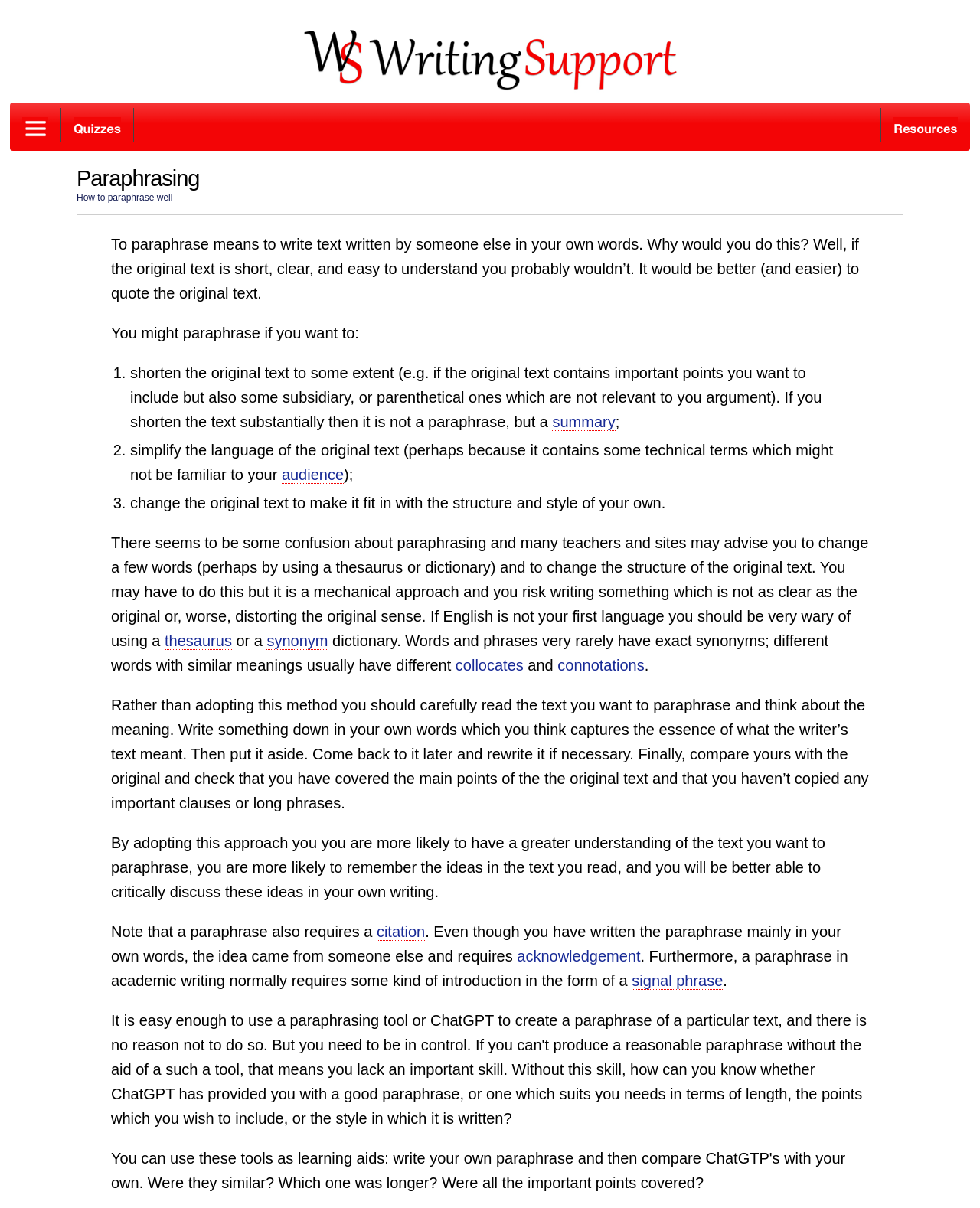Can you look at the image and give a comprehensive answer to the question:
What is paraphrasing?

According to the webpage, paraphrasing means to write text written by someone else in your own words. This is explained in the first paragraph of the webpage, which provides a clear definition of paraphrasing.